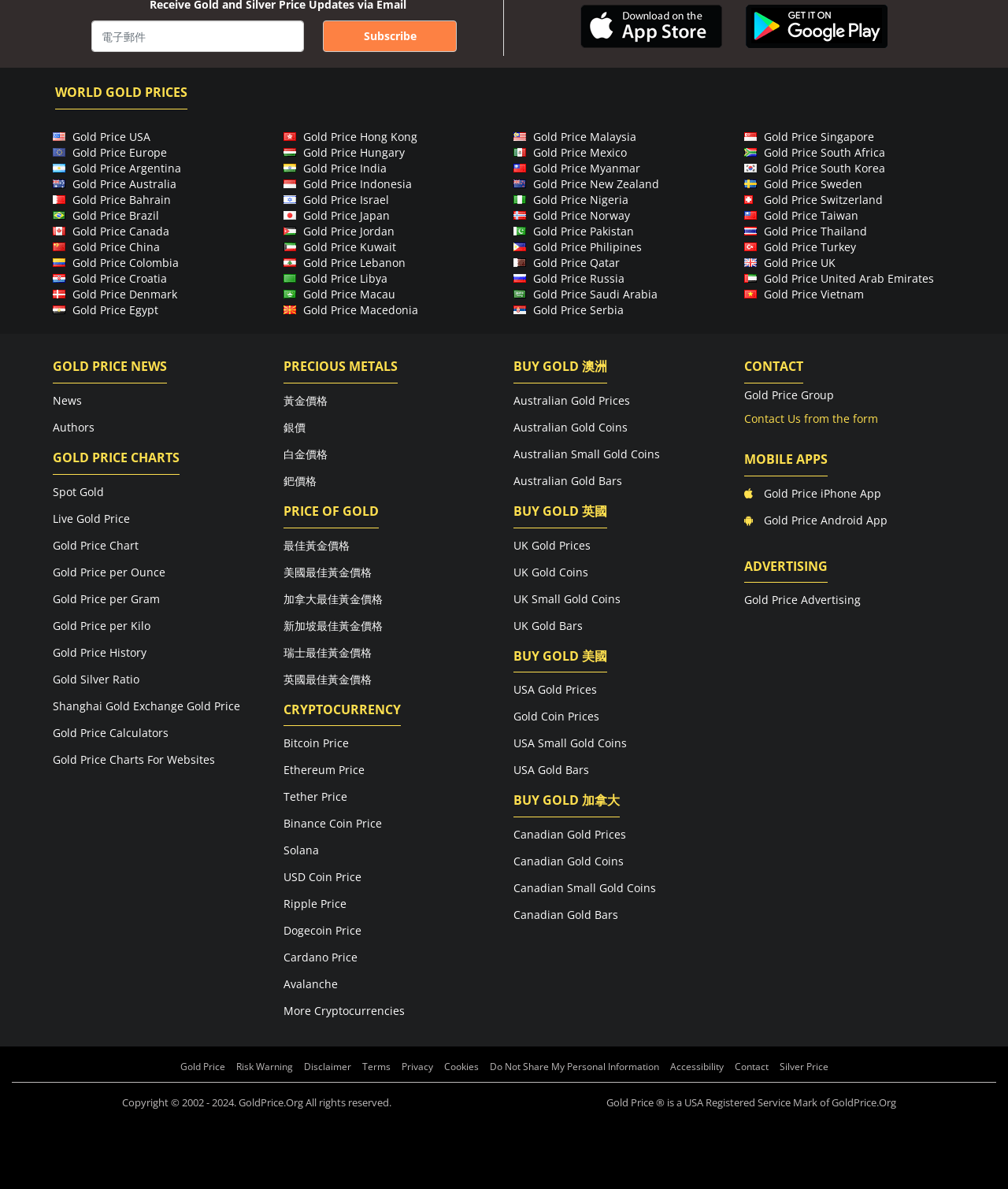What is the purpose of the 'Subscribe' button?
Please use the visual content to give a single word or phrase answer.

To subscribe to gold price updates